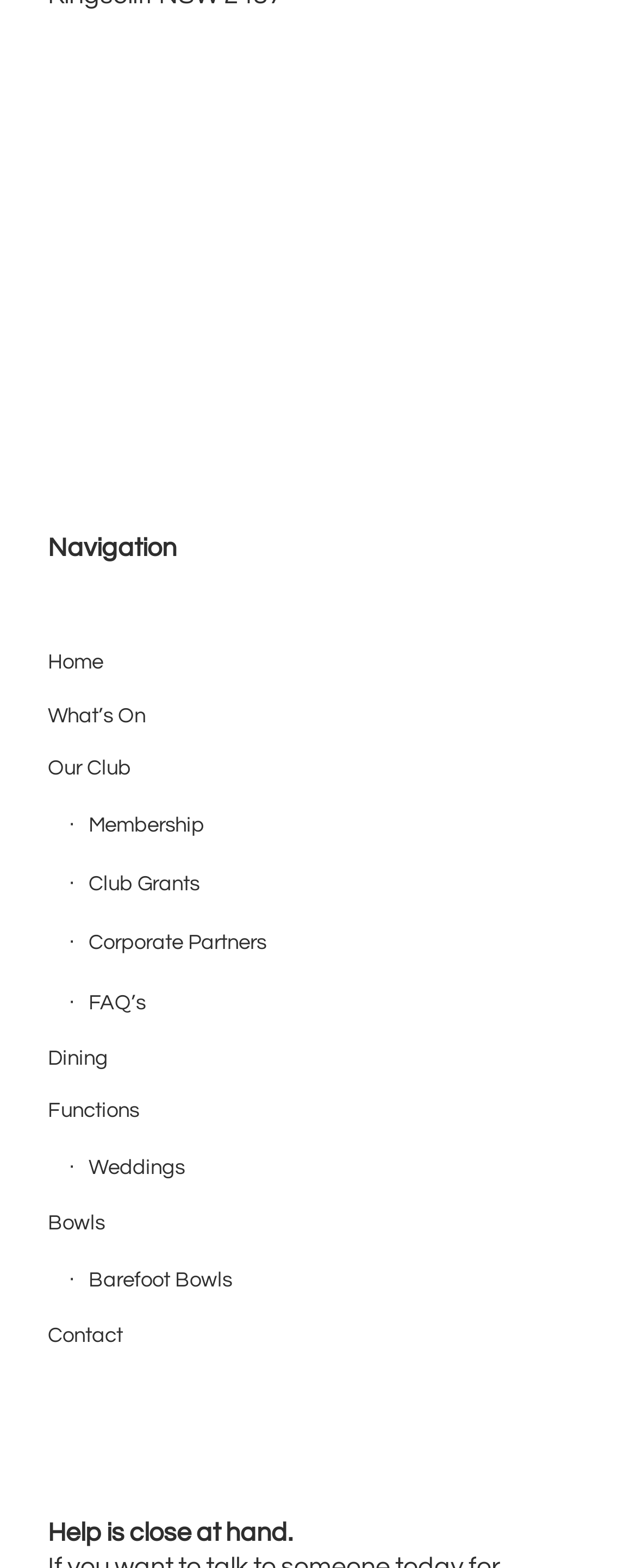Locate the bounding box coordinates of the UI element described by: "Dining". The bounding box coordinates should consist of four float numbers between 0 and 1, i.e., [left, top, right, bottom].

[0.075, 0.659, 0.925, 0.693]